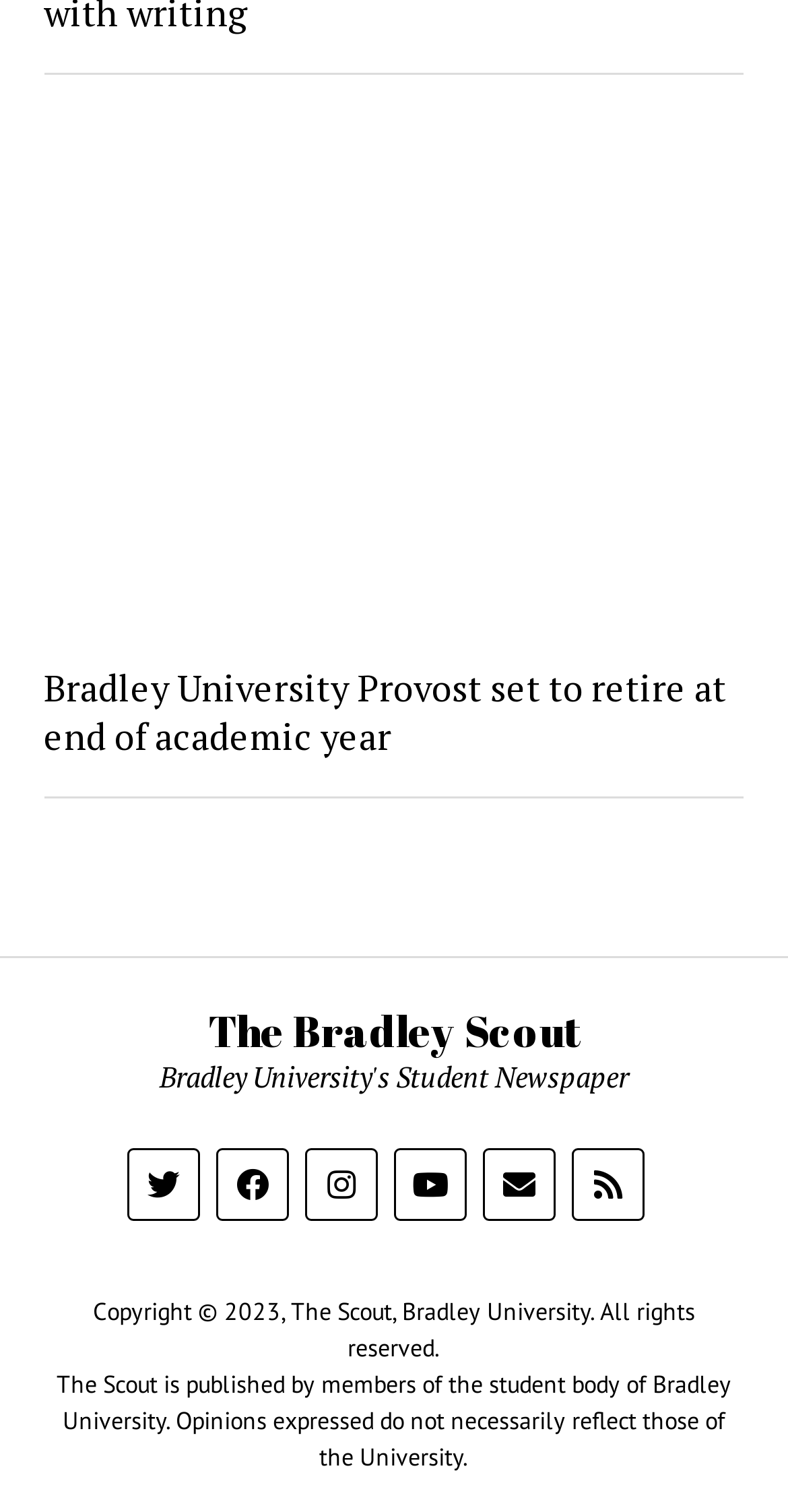Specify the bounding box coordinates of the region I need to click to perform the following instruction: "follow The Bradley Scout on Twitter". The coordinates must be four float numbers in the range of 0 to 1, i.e., [left, top, right, bottom].

[0.187, 0.773, 0.228, 0.794]